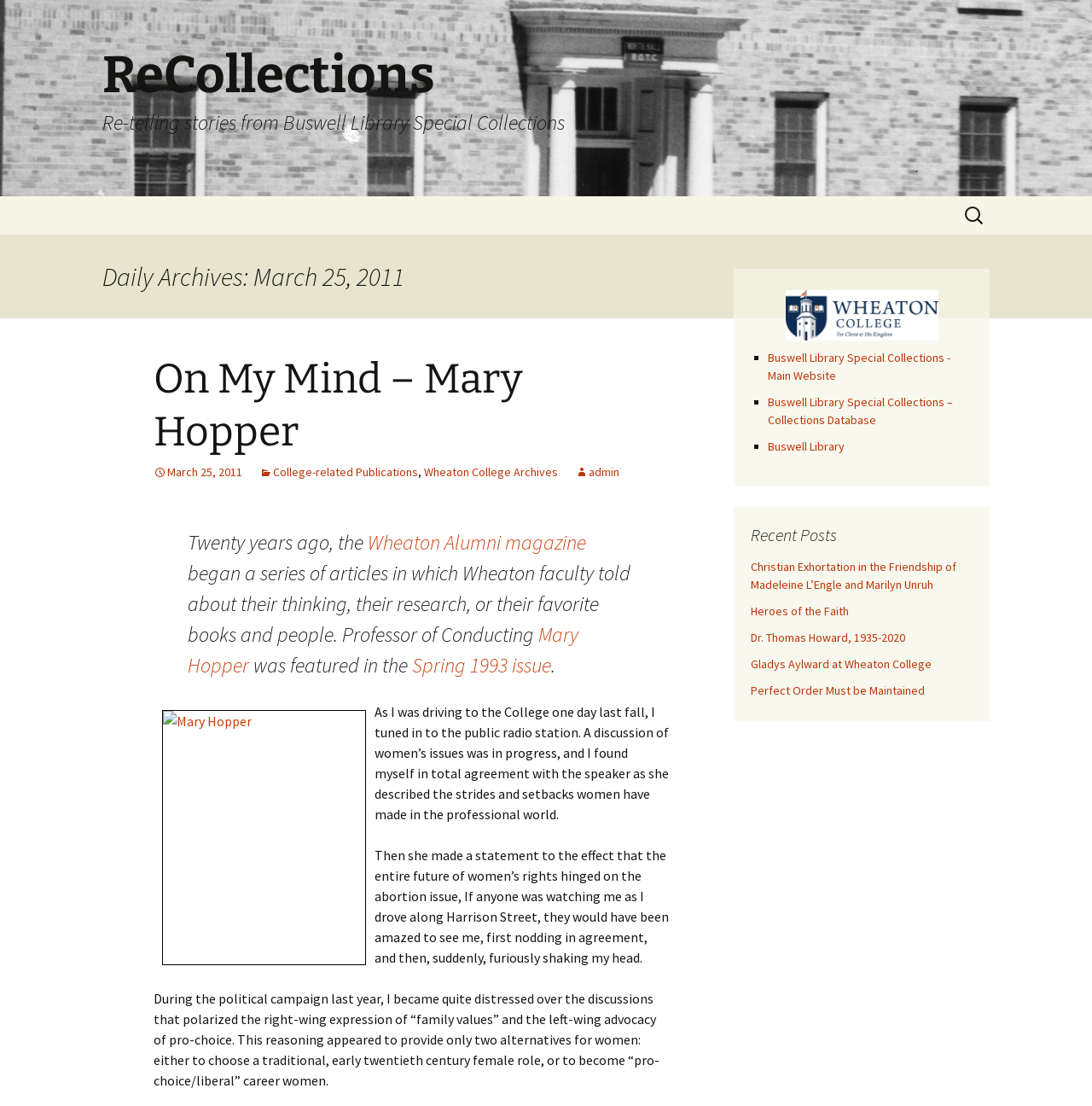Use a single word or phrase to answer this question: 
What is the topic of the article 'On My Mind – Mary Hopper'?

Women's rights